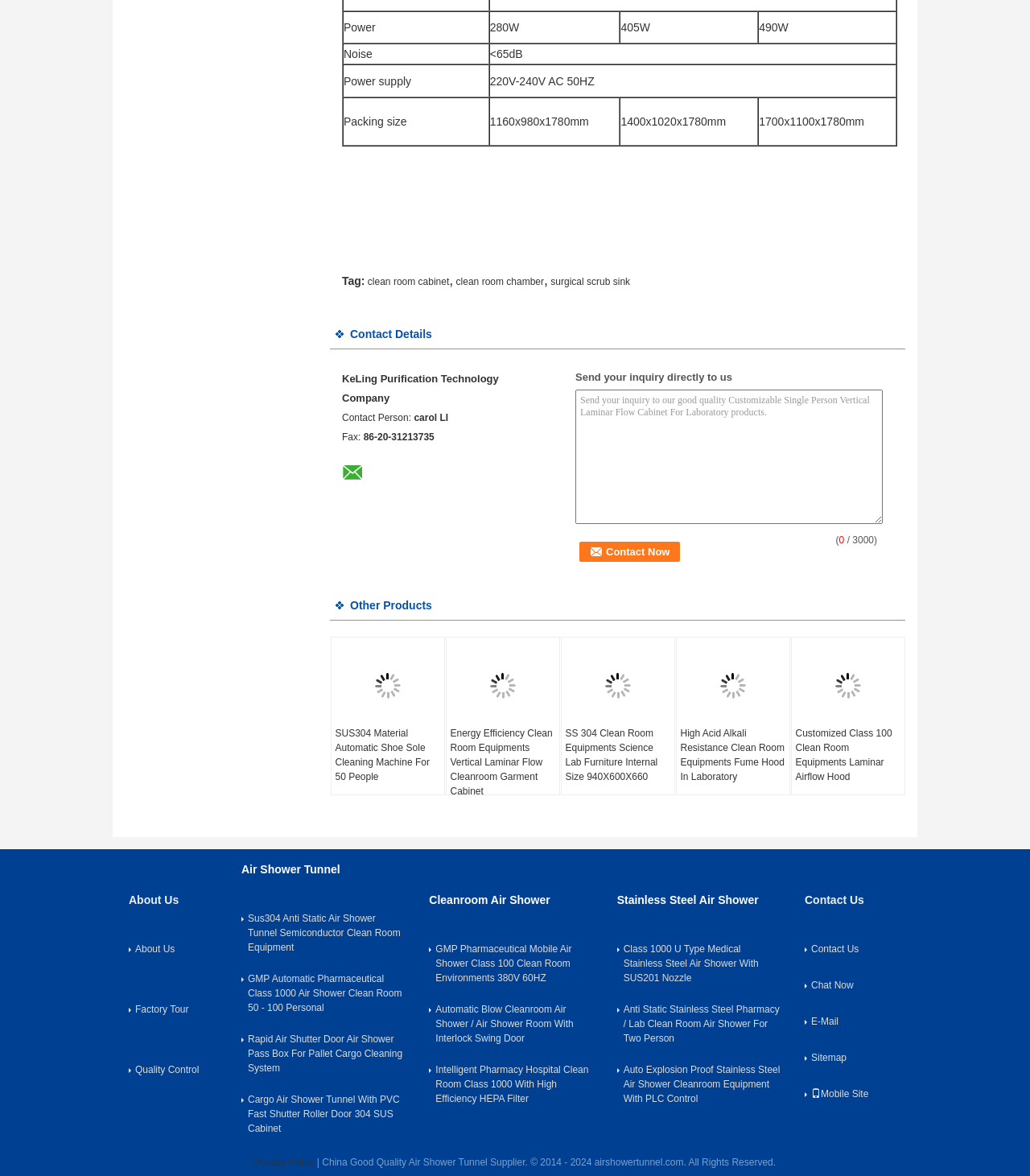What is the product category of this webpage?
Carefully analyze the image and provide a detailed answer to the question.

Based on the webpage content, I can see that the webpage is describing various products related to clean room equipment, such as clean room cabinets, clean room chambers, and air showers. The webpage also provides detailed specifications and features of these products, which further confirms that the product category is clean room equipment.